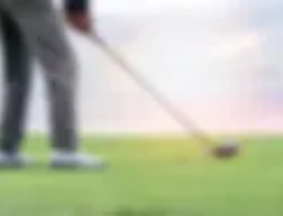Describe the scene in the image with detailed observations.

The image captures a close-up view of a person preparing to take a golf shot on a beautifully manicured green. The golfer, dressed in gray pants and white shoes, is focused on the ball, which is positioned on the grass in front of them. The club, likely a driver, is poised just above the ground, indicating a moment of concentration before the swing. The background features a soft, blurred landscape, suggesting a serene outdoor setting, likely part of the golfing experience included in the Leadership Excelerator program. This program offers participants a unique opportunity to engage in recreational activities like golfing while developing their leadership skills in a collaborative environment.